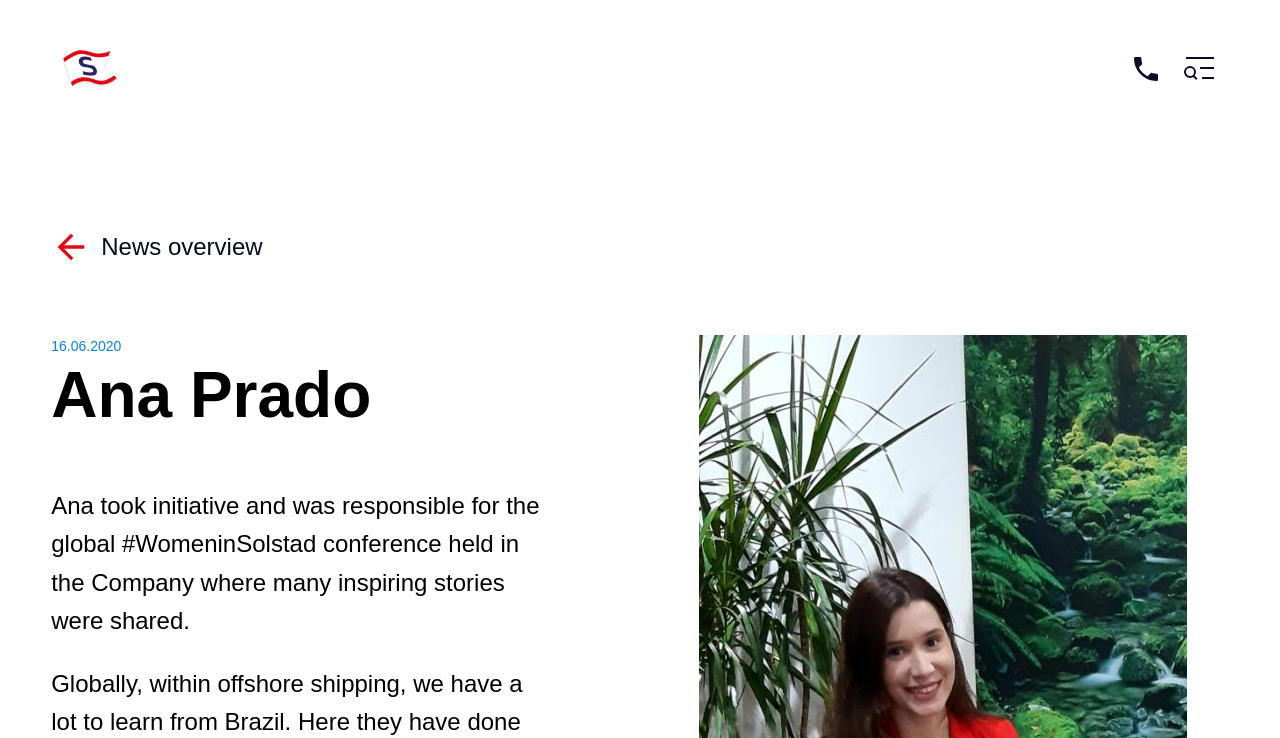Please provide a one-word or phrase answer to the question: 
What is the date mentioned on the webpage?

16.06.2020